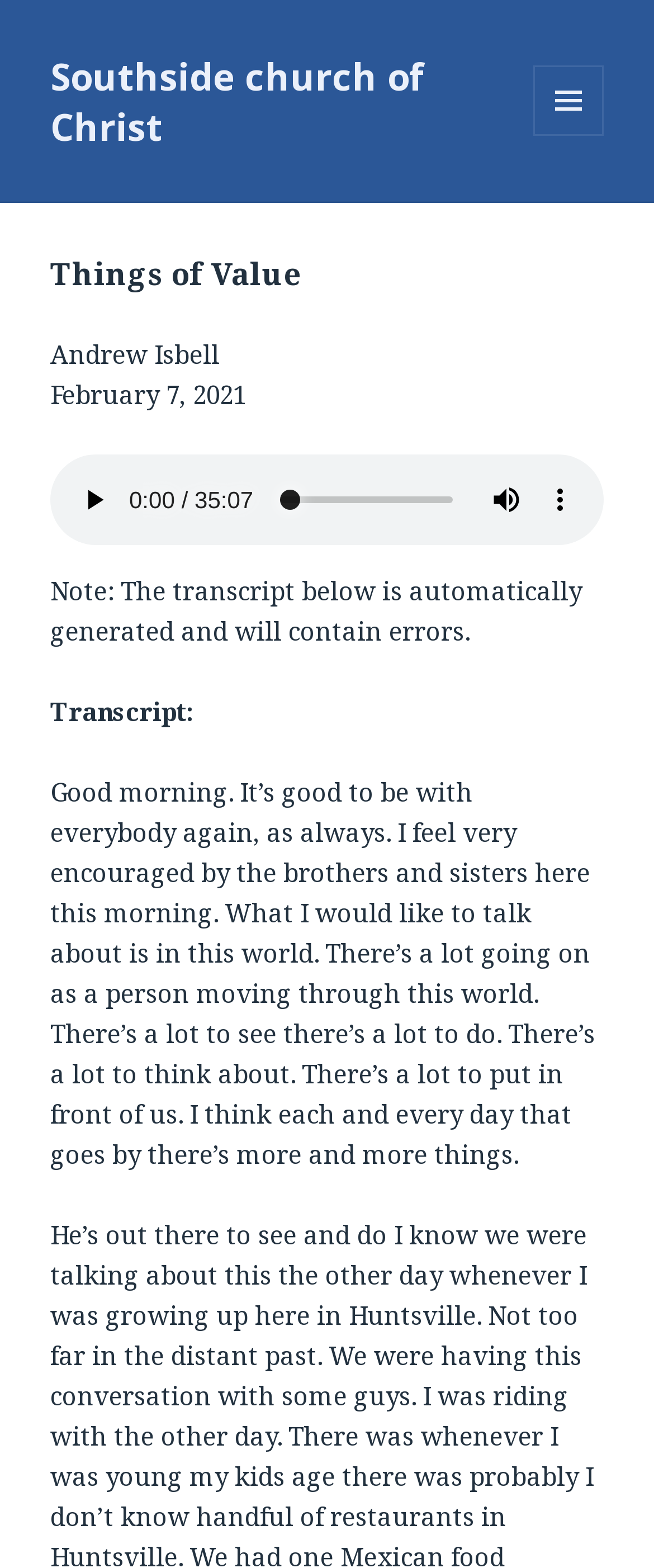Please reply to the following question using a single word or phrase: 
What is the topic of the sermon?

Things in this world